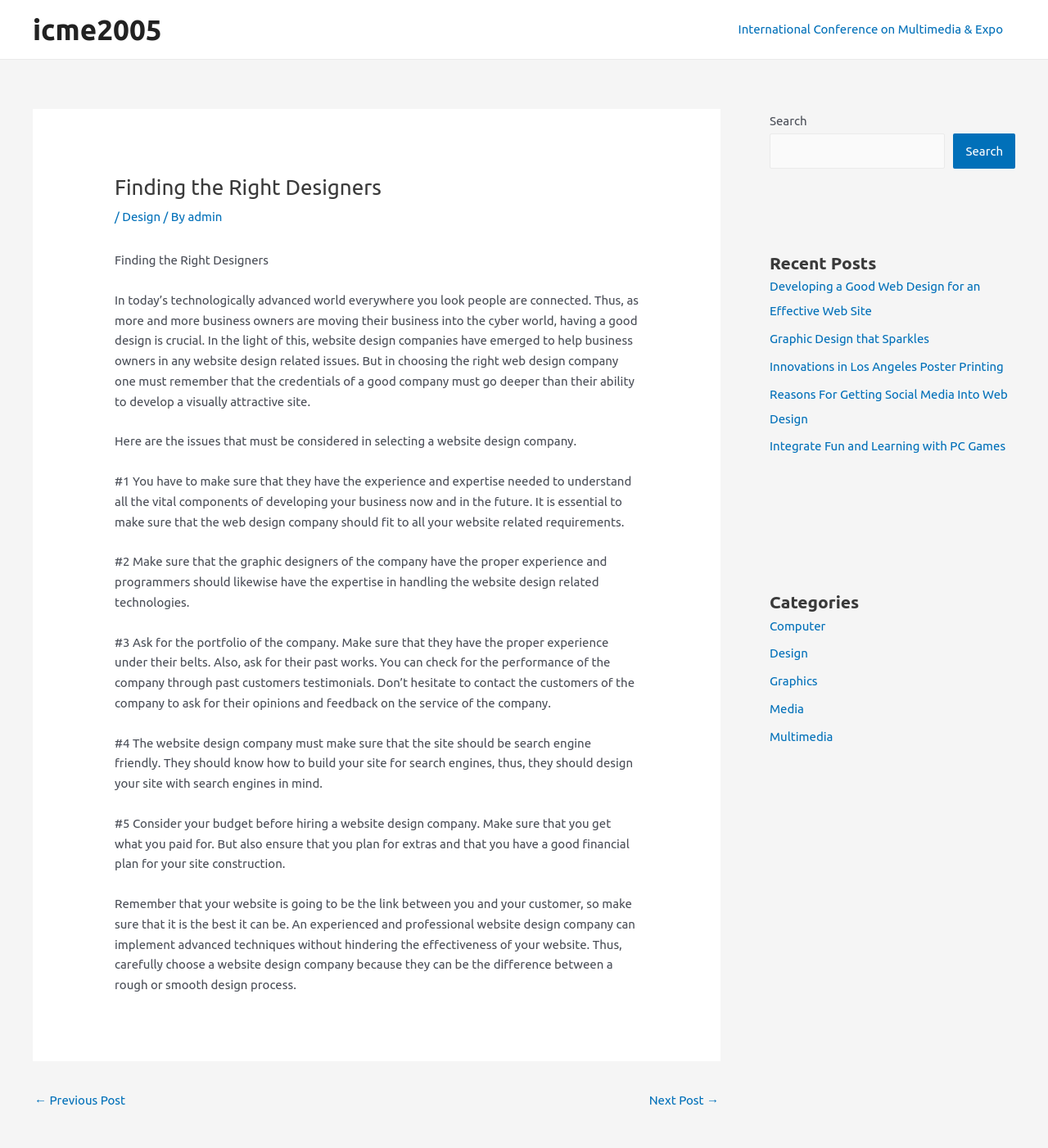Answer the question below using just one word or a short phrase: 
What should a website design company consider when building a site?

Search engine friendliness